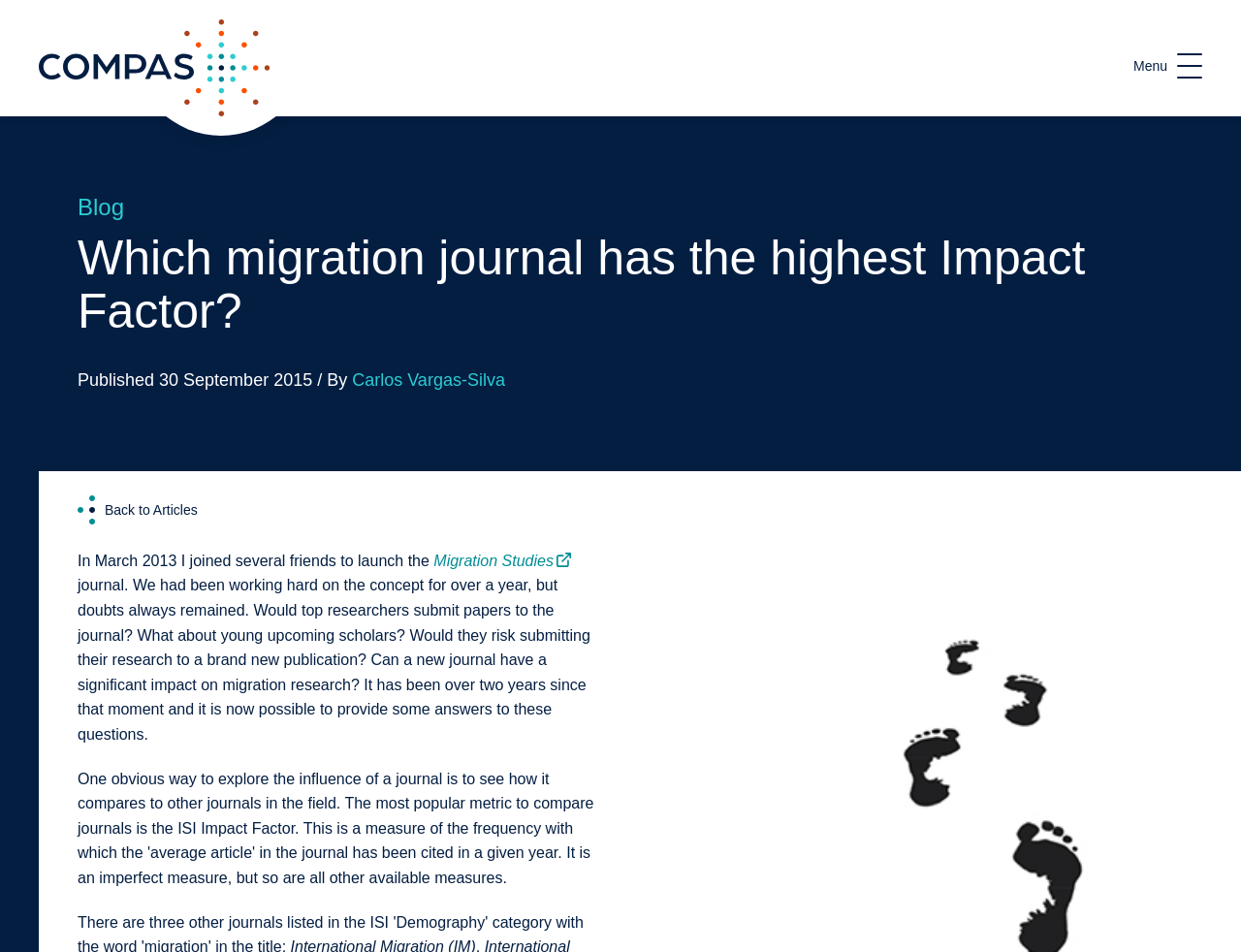Using the provided element description, identify the bounding box coordinates as (top-left x, top-left y, bottom-right x, bottom-right y). Ensure all values are between 0 and 1. Description: COMPAS

[0.031, 0.02, 0.217, 0.122]